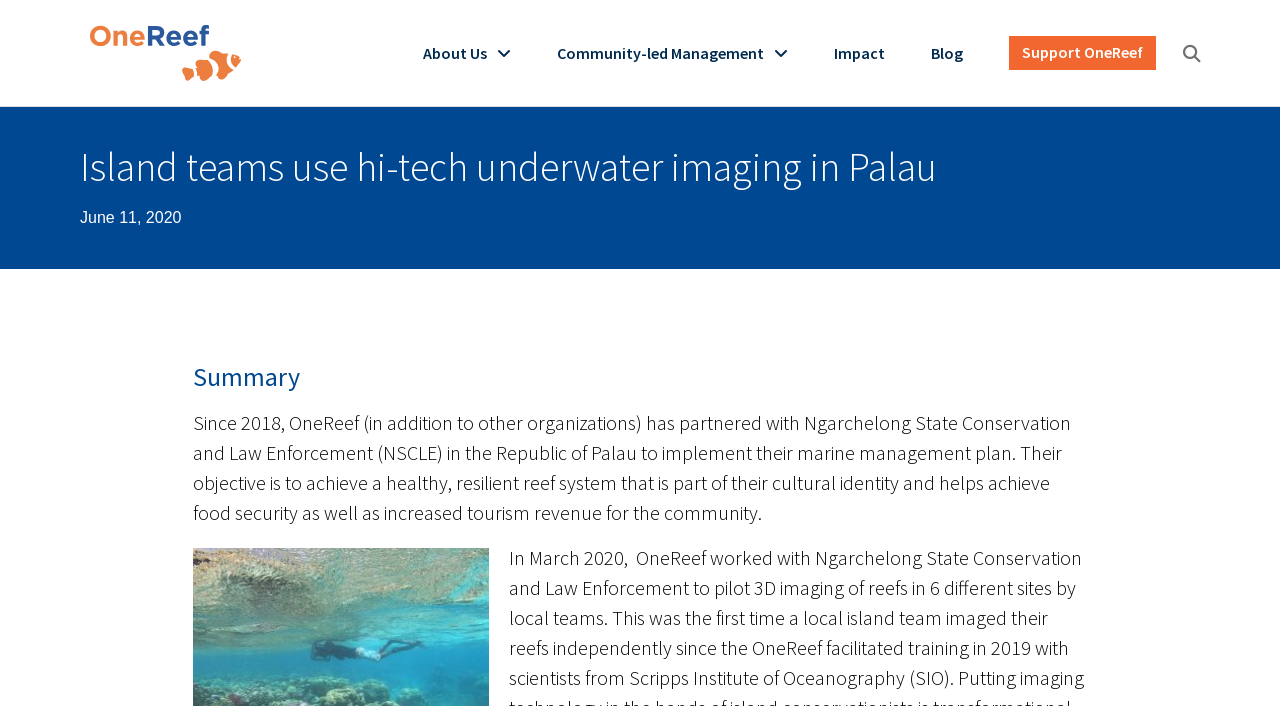Please reply to the following question using a single word or phrase: 
What is the purpose of the underwater imaging?

Achieve a healthy reef system